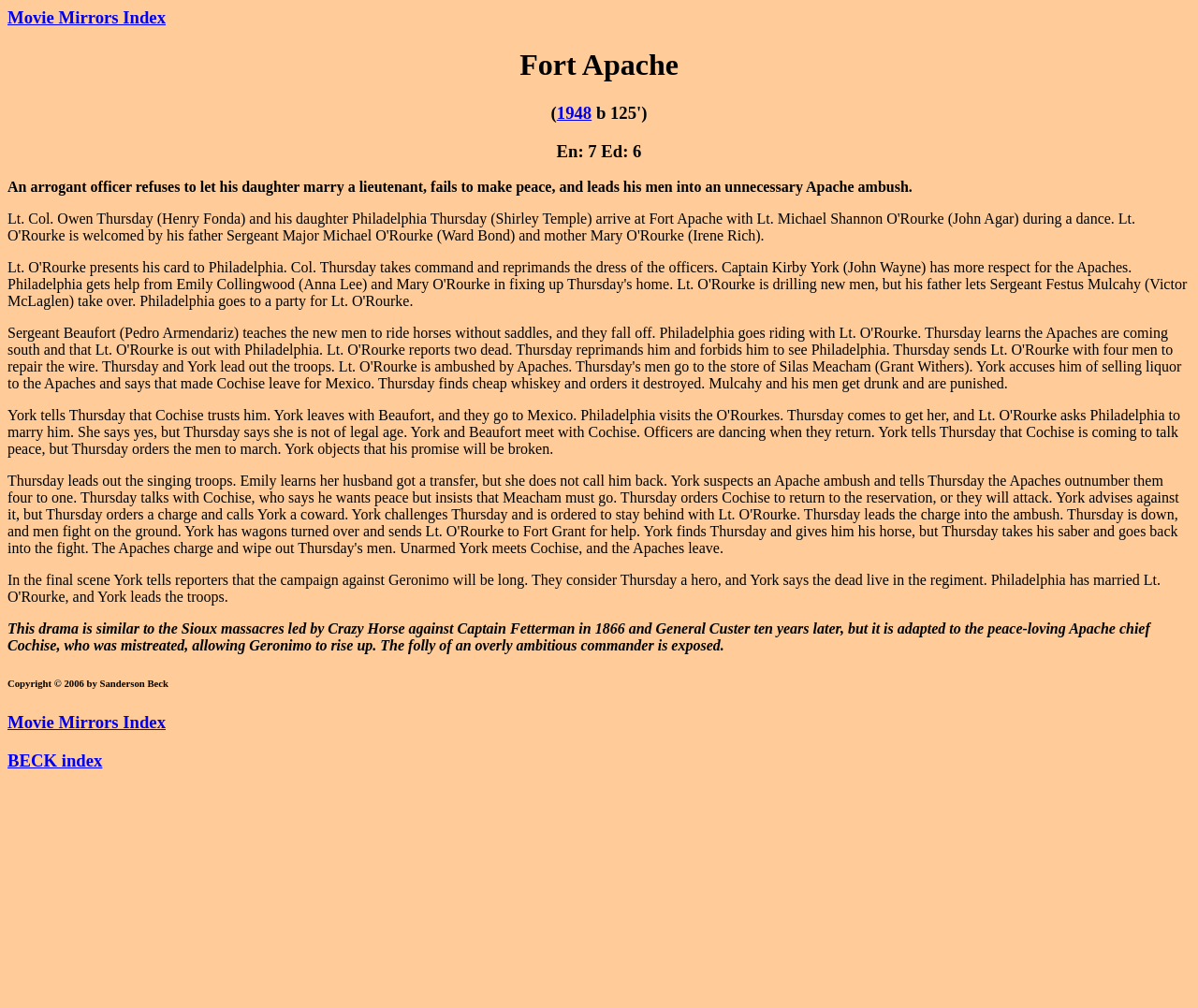Using the element description: "BECK index", determine the bounding box coordinates for the specified UI element. The coordinates should be four float numbers between 0 and 1, [left, top, right, bottom].

[0.006, 0.745, 0.085, 0.764]